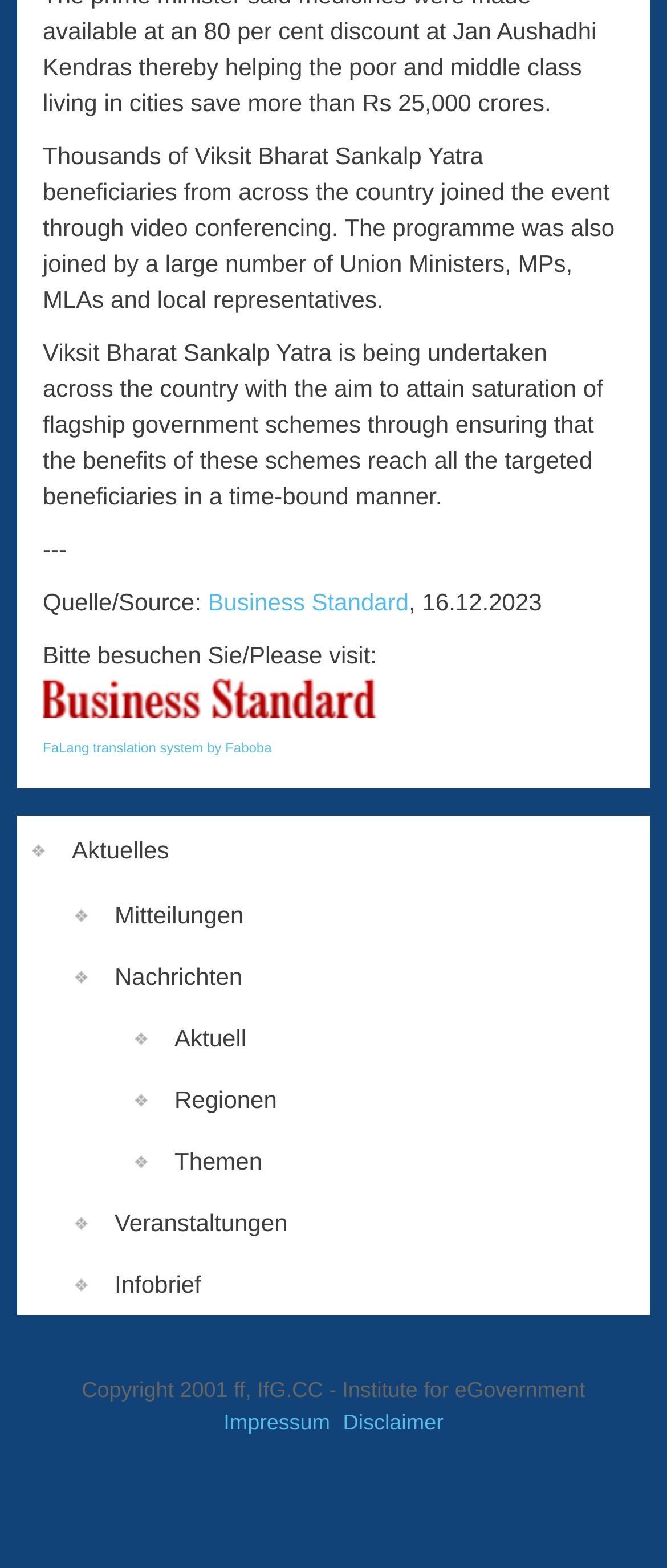How many types of links are available on the webpage?
Please utilize the information in the image to give a detailed response to the question.

There are 7 types of links available on the webpage, including 'Business Standard', 'FaLang translation system by Faboba', 'Aktuelles', 'Mitteilungen', 'Nachrichten', 'Aktuell', and 'Regionen'.